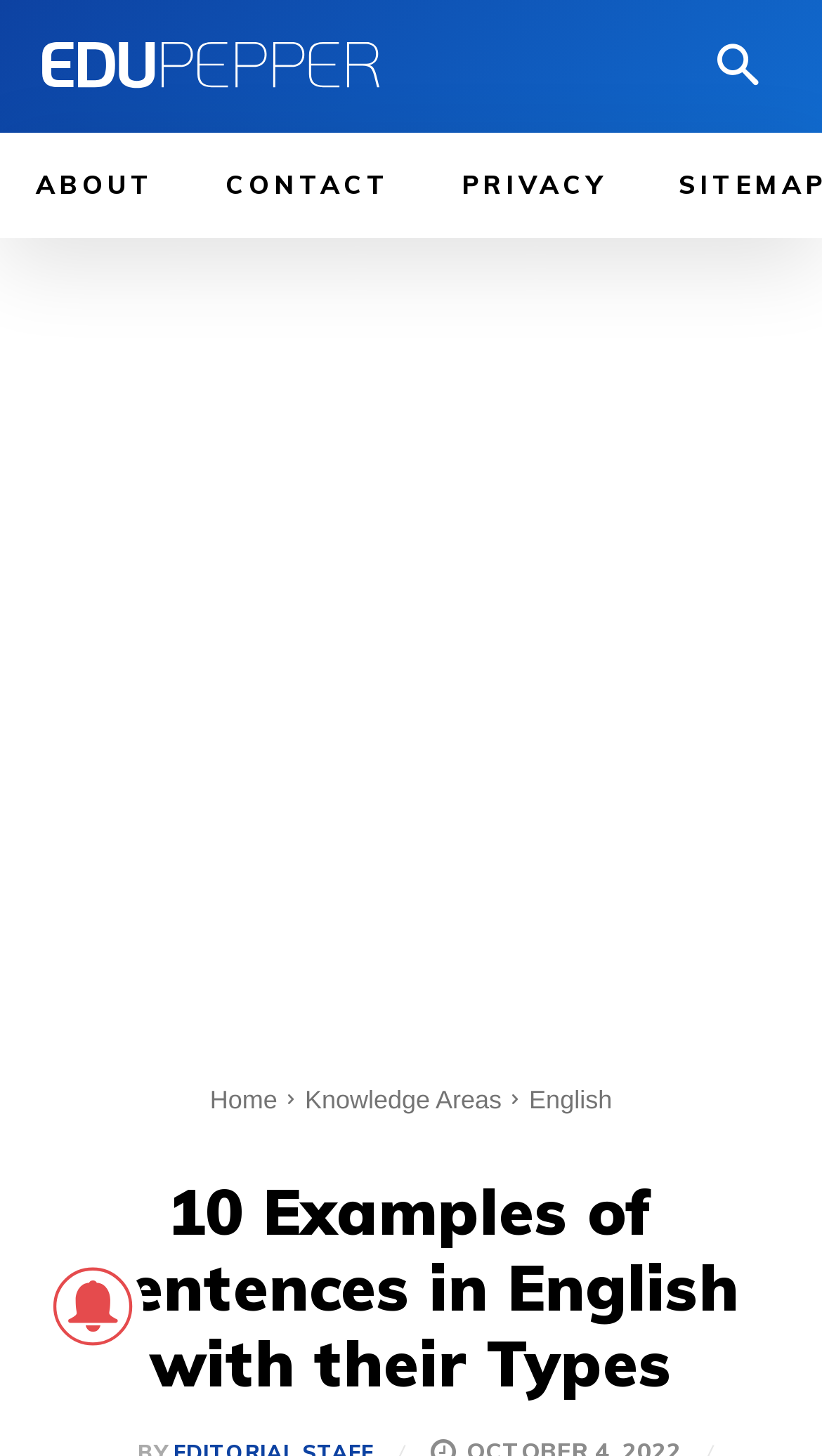Summarize the webpage comprehensively, mentioning all visible components.

This webpage is about English language learning, specifically focusing on sentence types. At the top-left corner, there is a link with no text, accompanied by a small image. Below this, there is a navigation menu with three links: "ABOUT", "CONTACT", and "PRIVACY", arranged horizontally from left to right. 

Below the navigation menu, there is a large advertisement iframe that spans the entire width of the page. 

On the bottom-left side, there are four links: "Home", "Knowledge Areas", "English", arranged horizontally from left to right. 

The main content of the page is headed by a title "10 Examples of Sentences in English with their Types", which is located near the bottom of the page. Above this title, there is a small image. The title suggests that the page will provide examples of different sentence types in English, which is in line with the meta description that mentions the nuances of the English language.